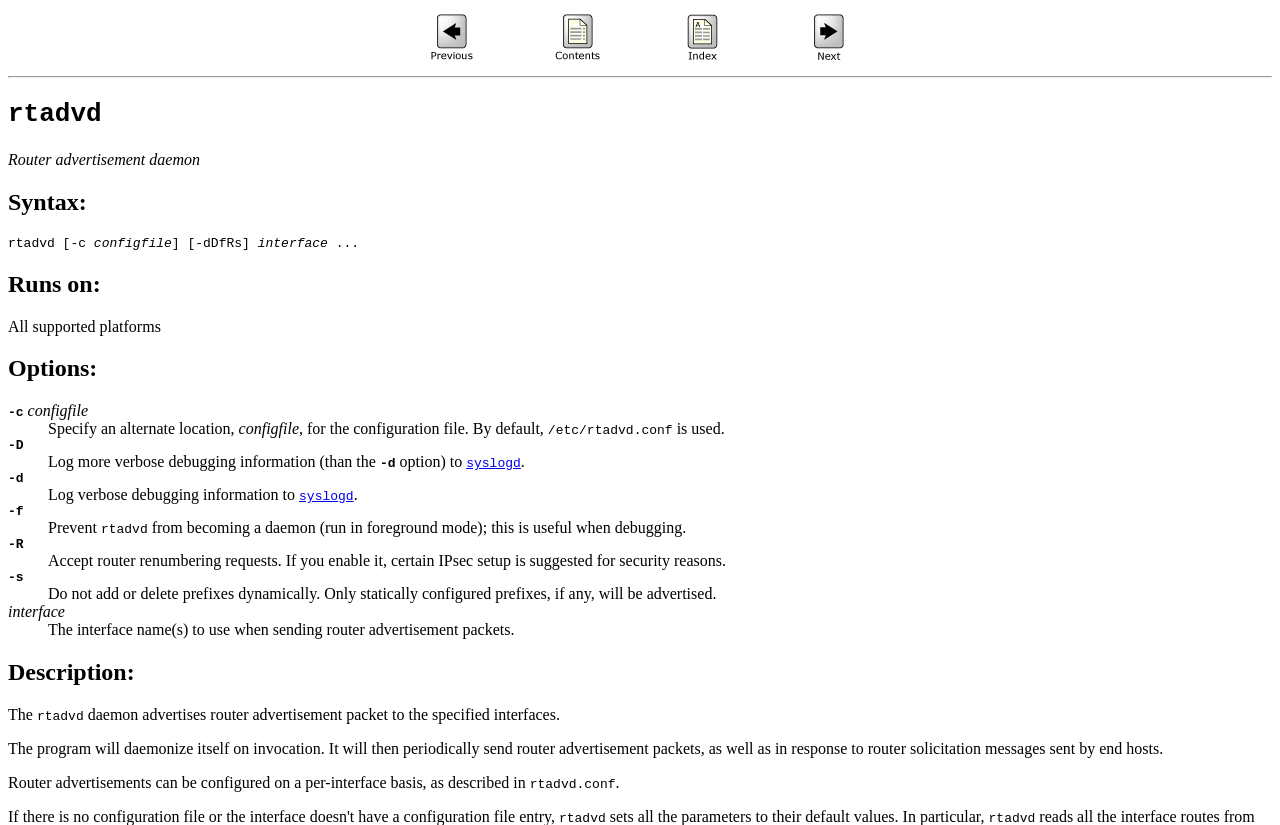Please find the bounding box for the following UI element description. Provide the coordinates in (top-left x, top-left y, bottom-right x, bottom-right y) format, with values between 0 and 1: Options:

[0.006, 0.431, 0.076, 0.462]